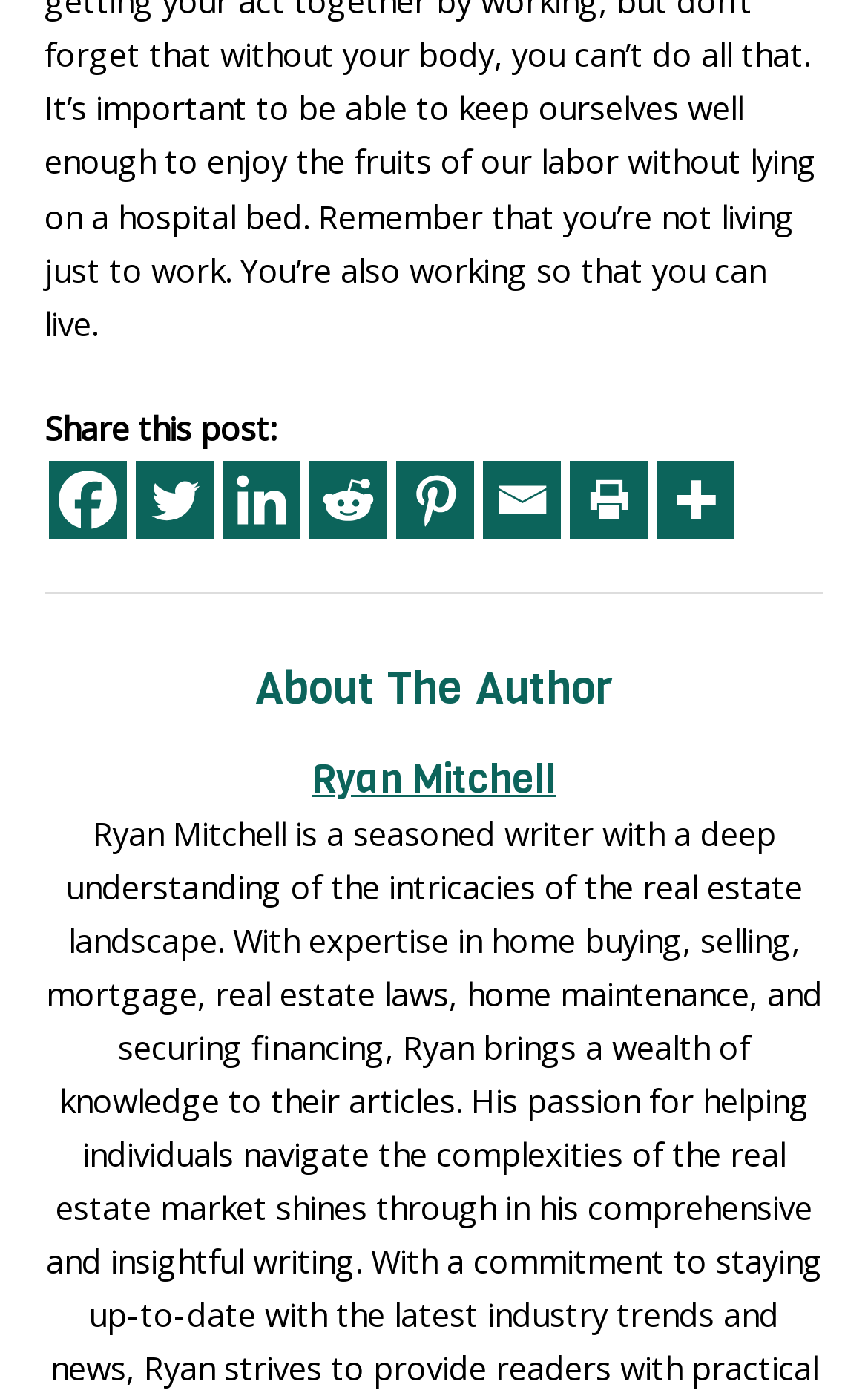Please identify the bounding box coordinates of the area that needs to be clicked to follow this instruction: "Visit Ryan Mitchell's profile".

[0.051, 0.54, 0.949, 0.578]